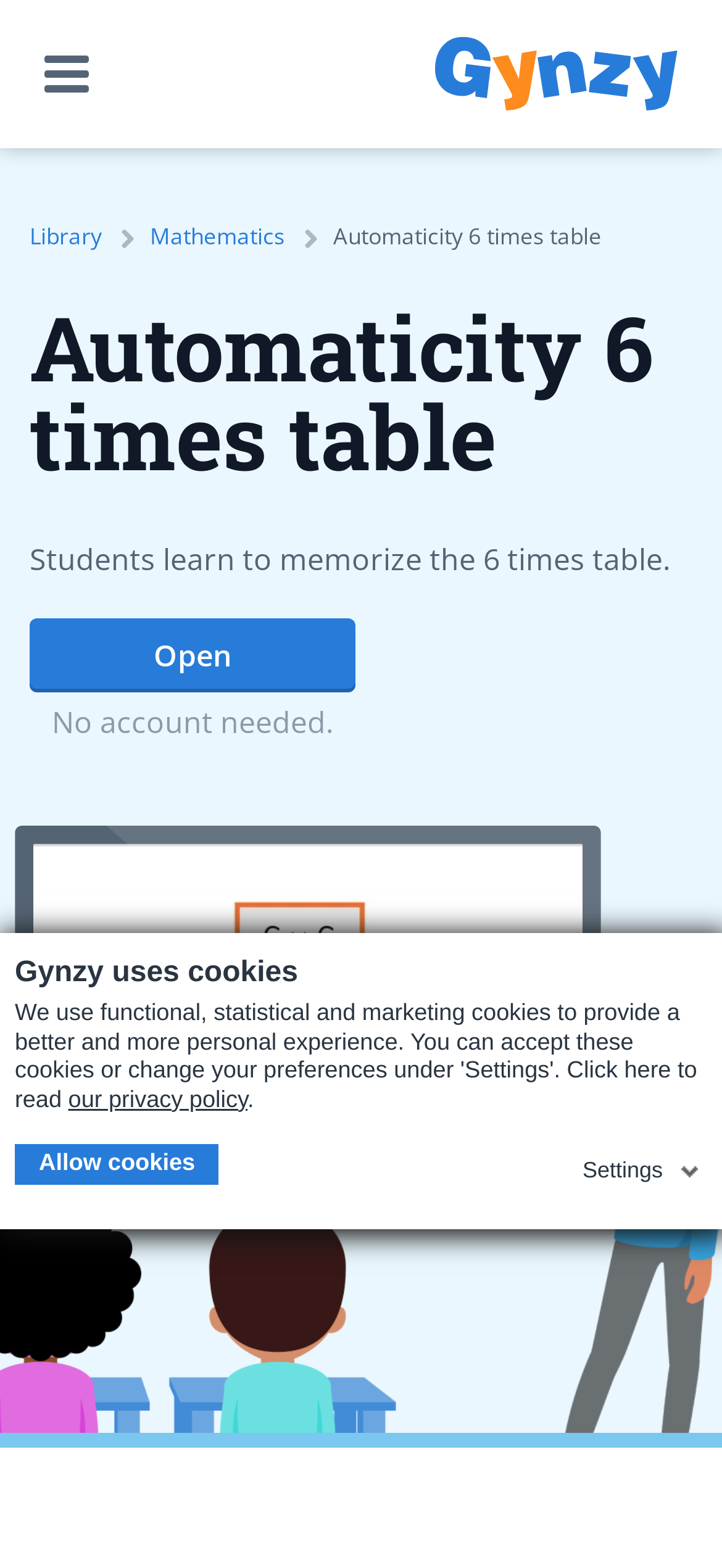Identify the bounding box coordinates for the element that needs to be clicked to fulfill this instruction: "Click the mobile menu button". Provide the coordinates in the format of four float numbers between 0 and 1: [left, top, right, bottom].

[0.062, 0.033, 0.144, 0.061]